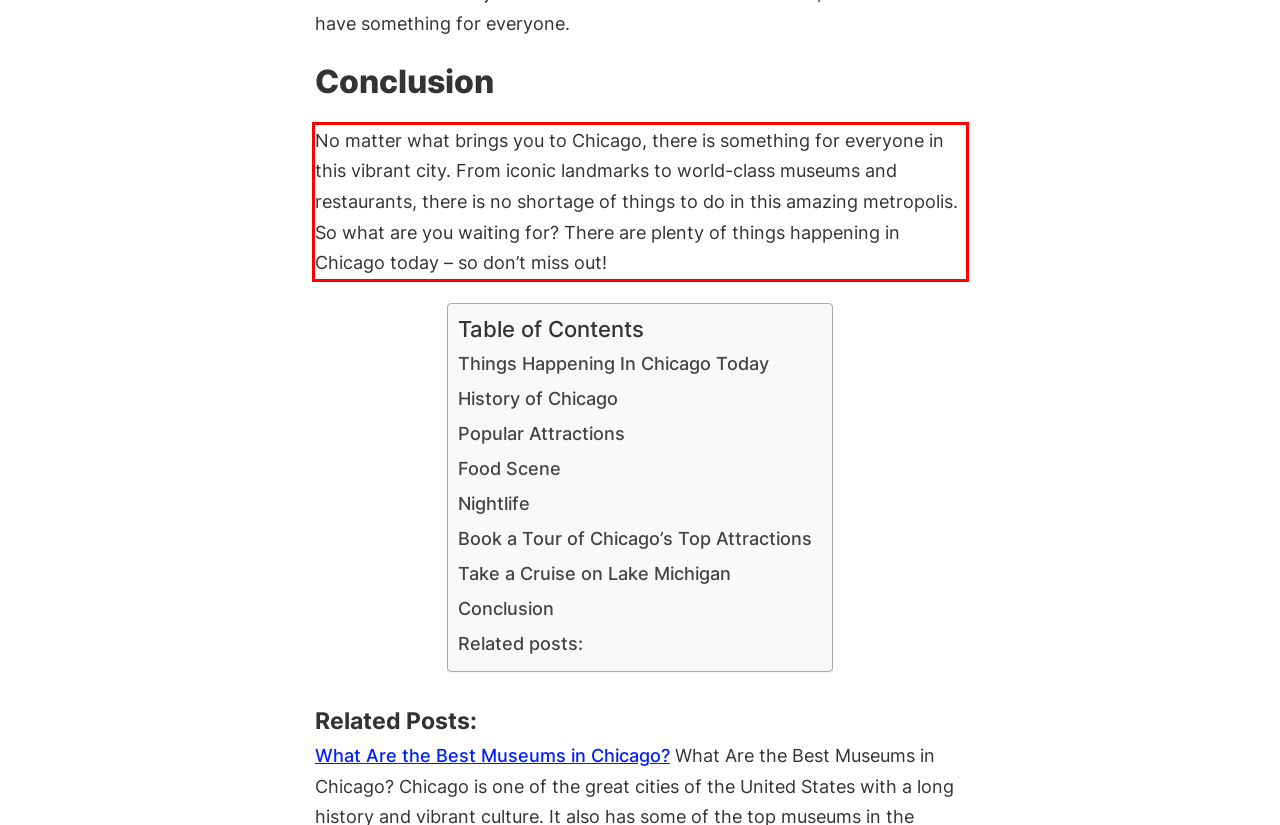Please recognize and transcribe the text located inside the red bounding box in the webpage image.

No matter what brings you to Chicago, there is something for everyone in this vibrant city. From iconic landmarks to world-class museums and restaurants, there is no shortage of things to do in this amazing metropolis. So what are you waiting for? There are plenty of things happening in Chicago today – so don’t miss out!